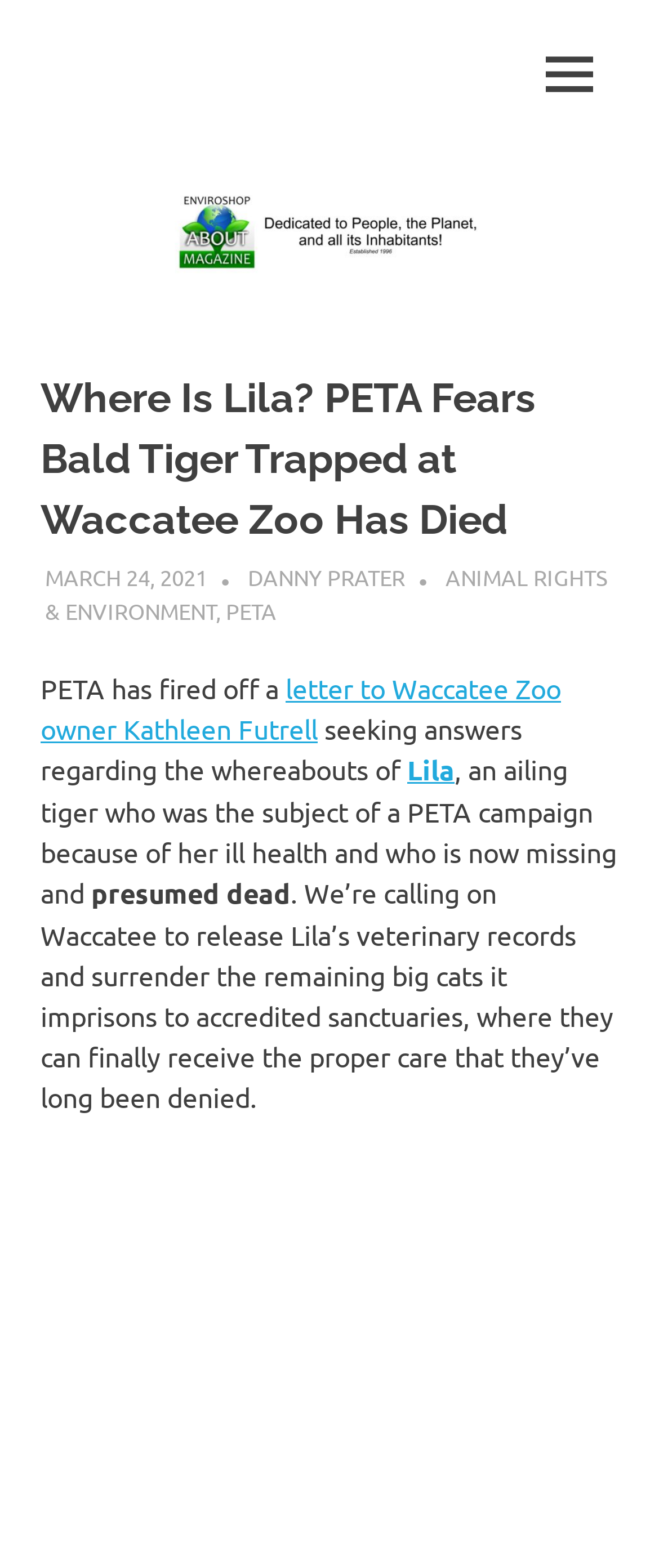Specify the bounding box coordinates of the area to click in order to follow the given instruction: "Click the MENU button."

[0.79, 0.016, 0.938, 0.079]